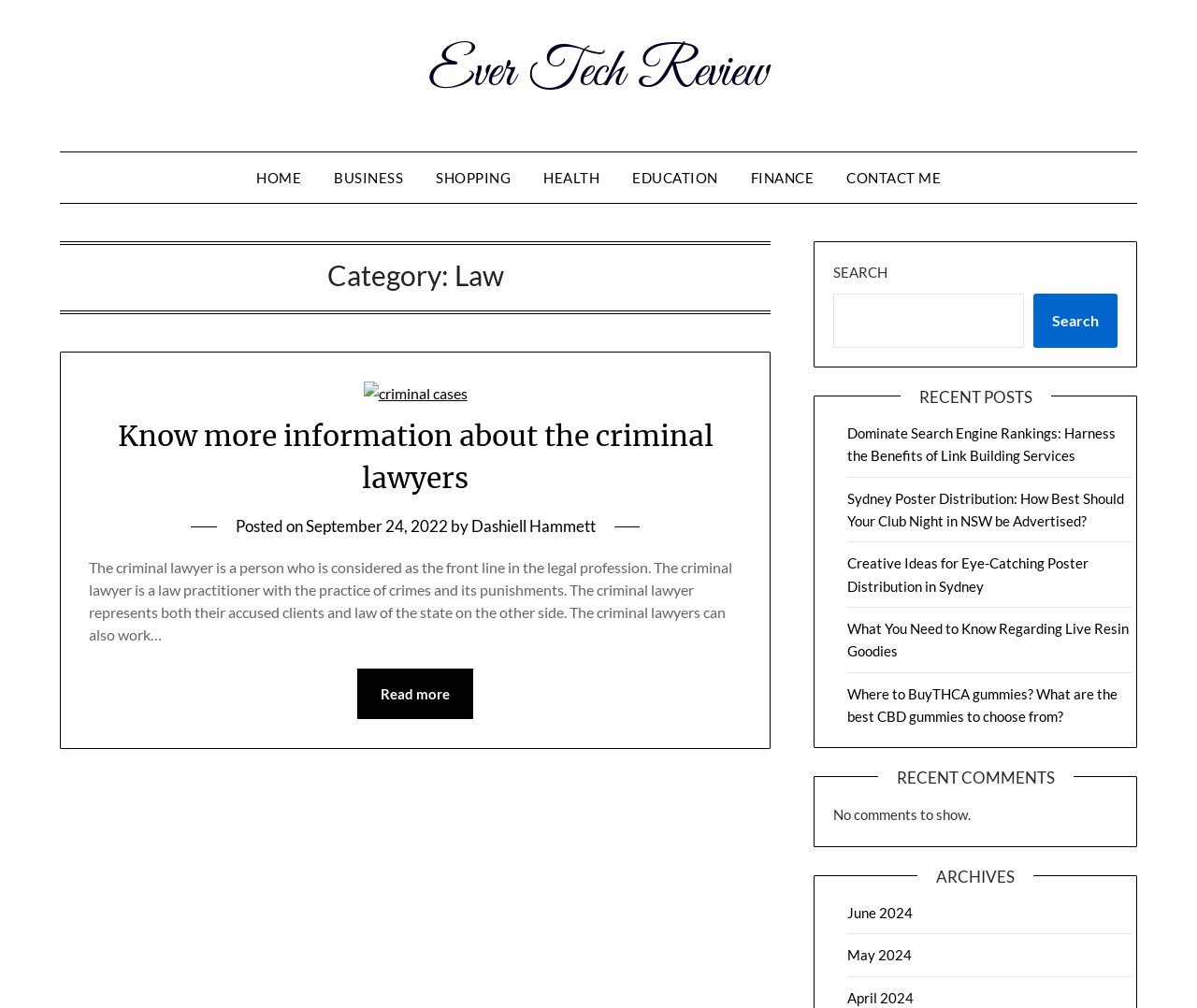Please specify the bounding box coordinates of the region to click in order to perform the following instruction: "Click Call of Duty Endowment".

None